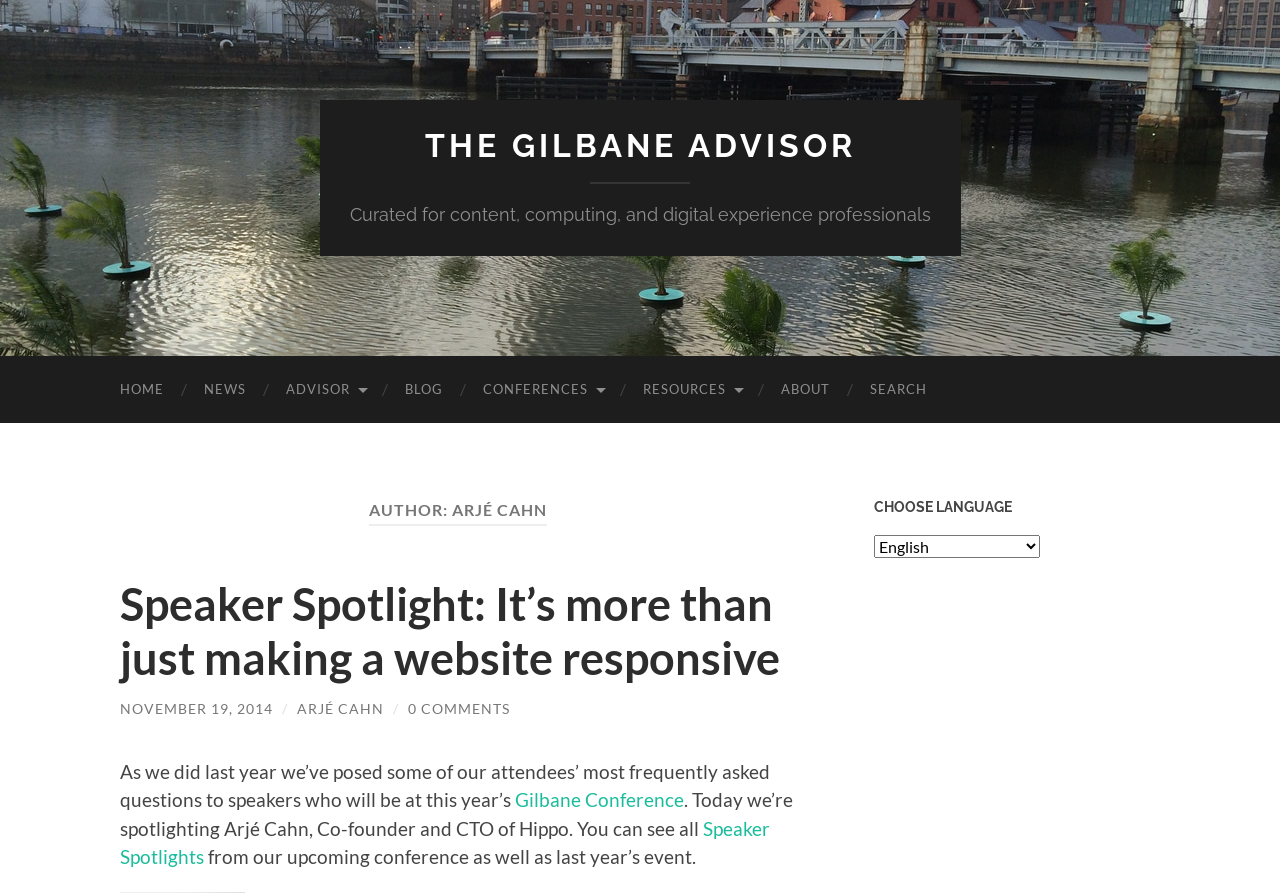Bounding box coordinates should be in the format (top-left x, top-left y, bottom-right x, bottom-right y) and all values should be floating point numbers between 0 and 1. Determine the bounding box coordinate for the UI element described as: 0 Comments

[0.319, 0.784, 0.398, 0.803]